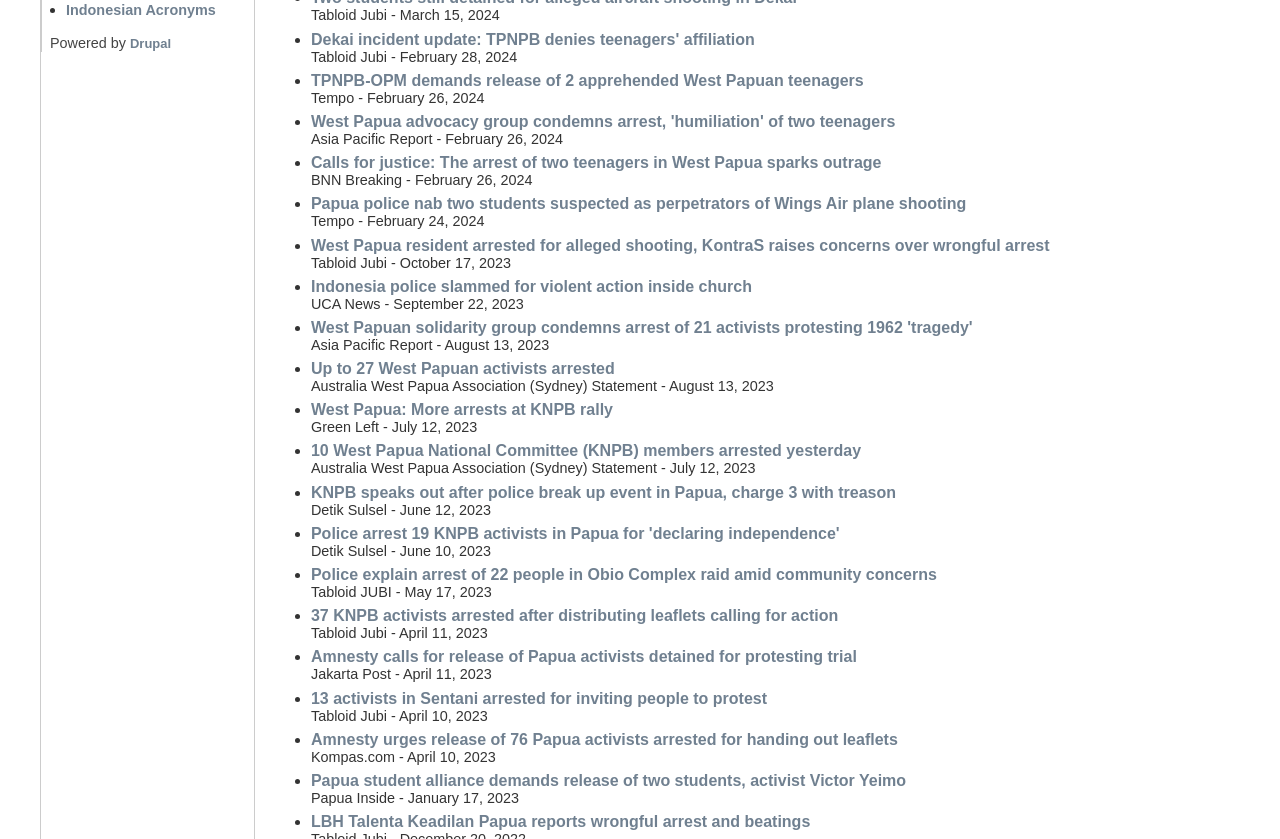Can you show the bounding box coordinates of the region to click on to complete the task described in the instruction: "Click on 'Drupal'"?

[0.102, 0.043, 0.134, 0.061]